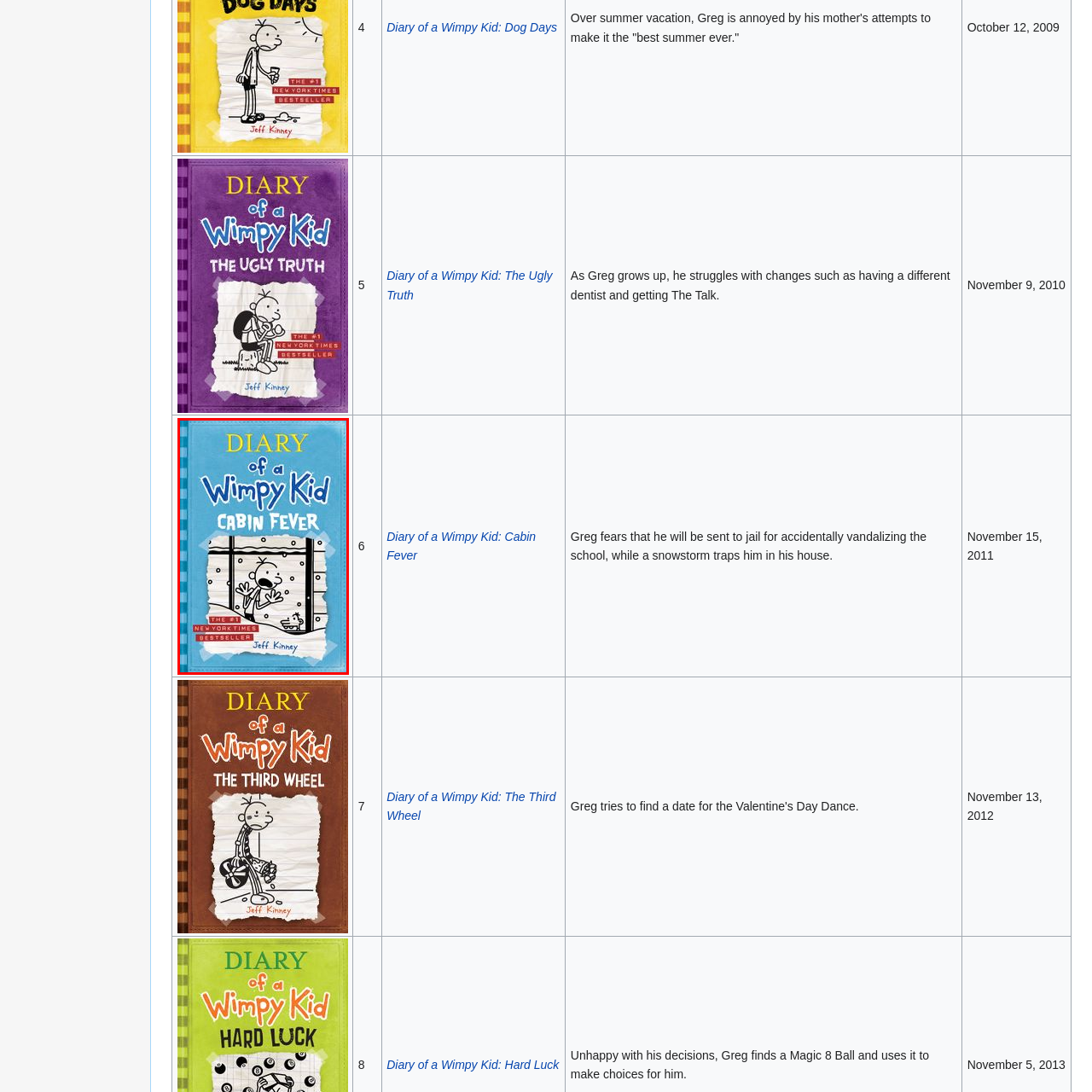What is the title of the book series?
Study the image highlighted with a red bounding box and respond to the question with a detailed answer.

The title of the book series is 'Diary of a Wimpy Kid', which is prominently displayed at the top of the book cover in bold yellow lettering.